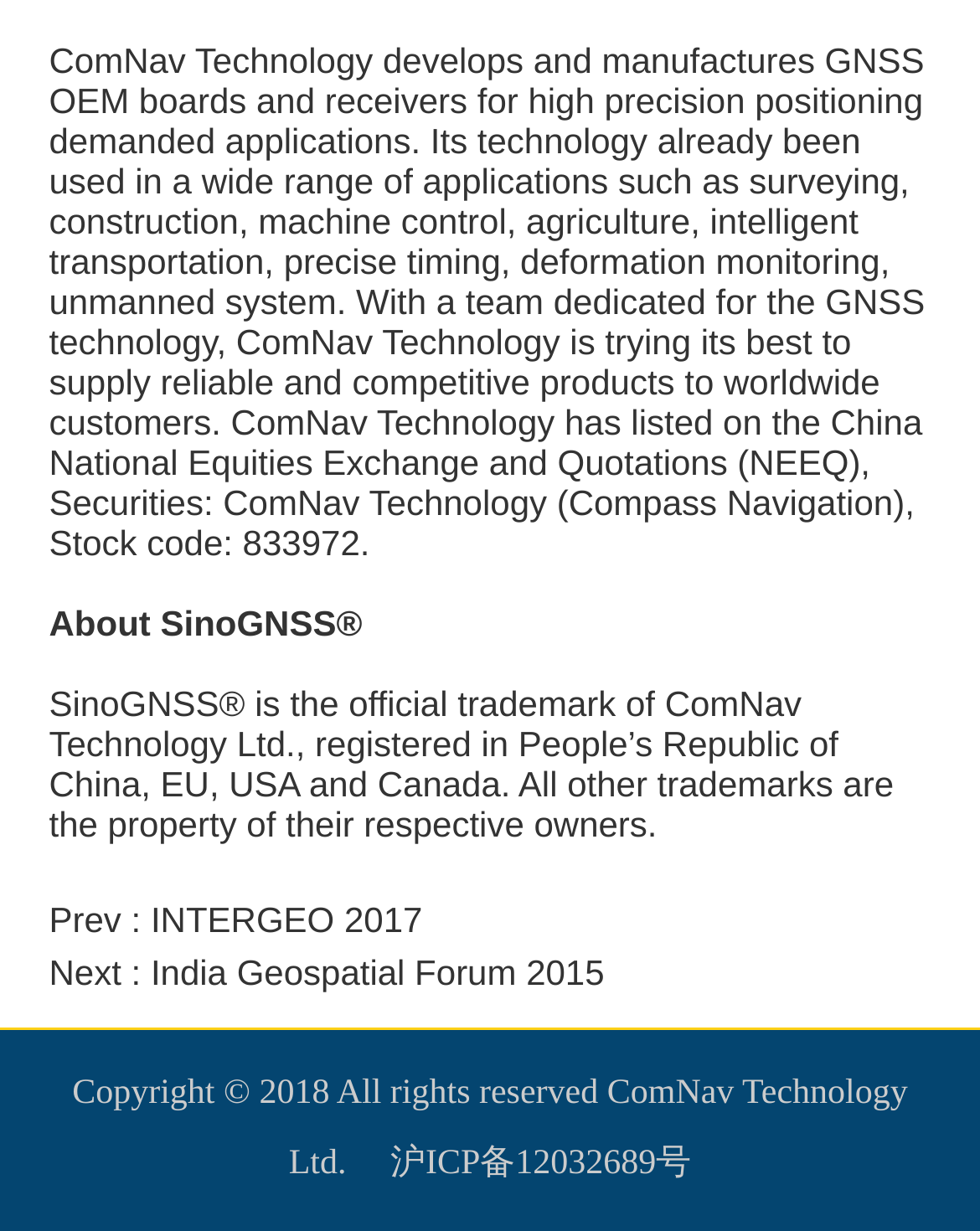What event is mentioned after 'Prev :'?
Please give a detailed and elaborate answer to the question based on the image.

Based on the link element with bounding box coordinates [0.154, 0.73, 0.431, 0.762], the event mentioned after 'Prev :' is INTERGEO 2017.